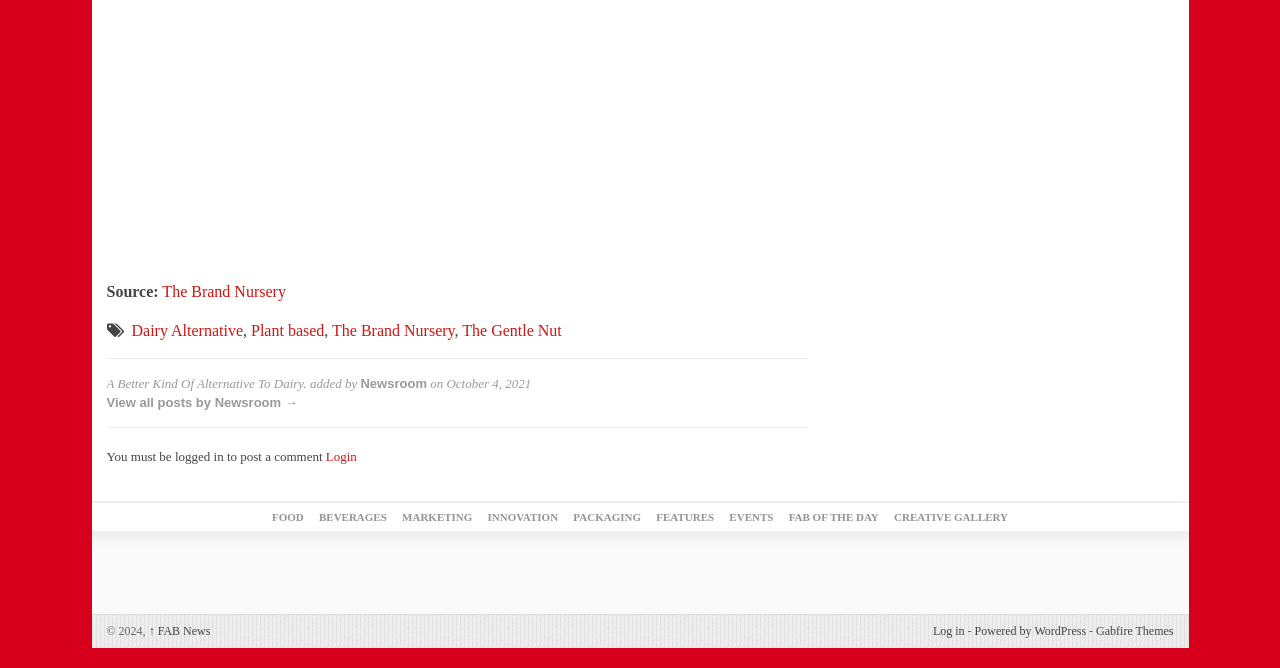Find and provide the bounding box coordinates for the UI element described with: "Events".

[0.57, 0.765, 0.604, 0.783]